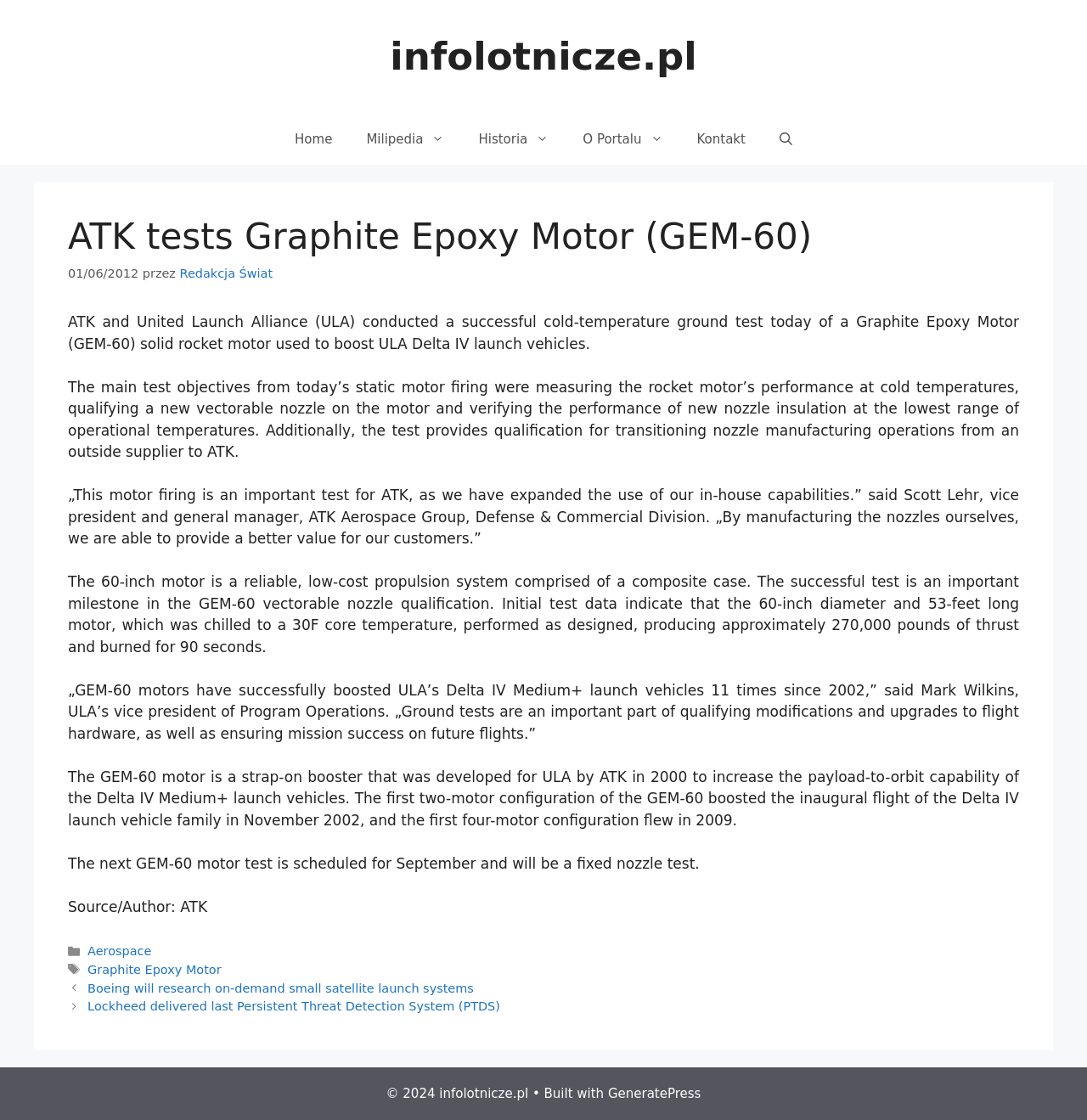Please specify the coordinates of the bounding box for the element that should be clicked to carry out this instruction: "Click the 'Products' button". The coordinates must be four float numbers between 0 and 1, formatted as [left, top, right, bottom].

None